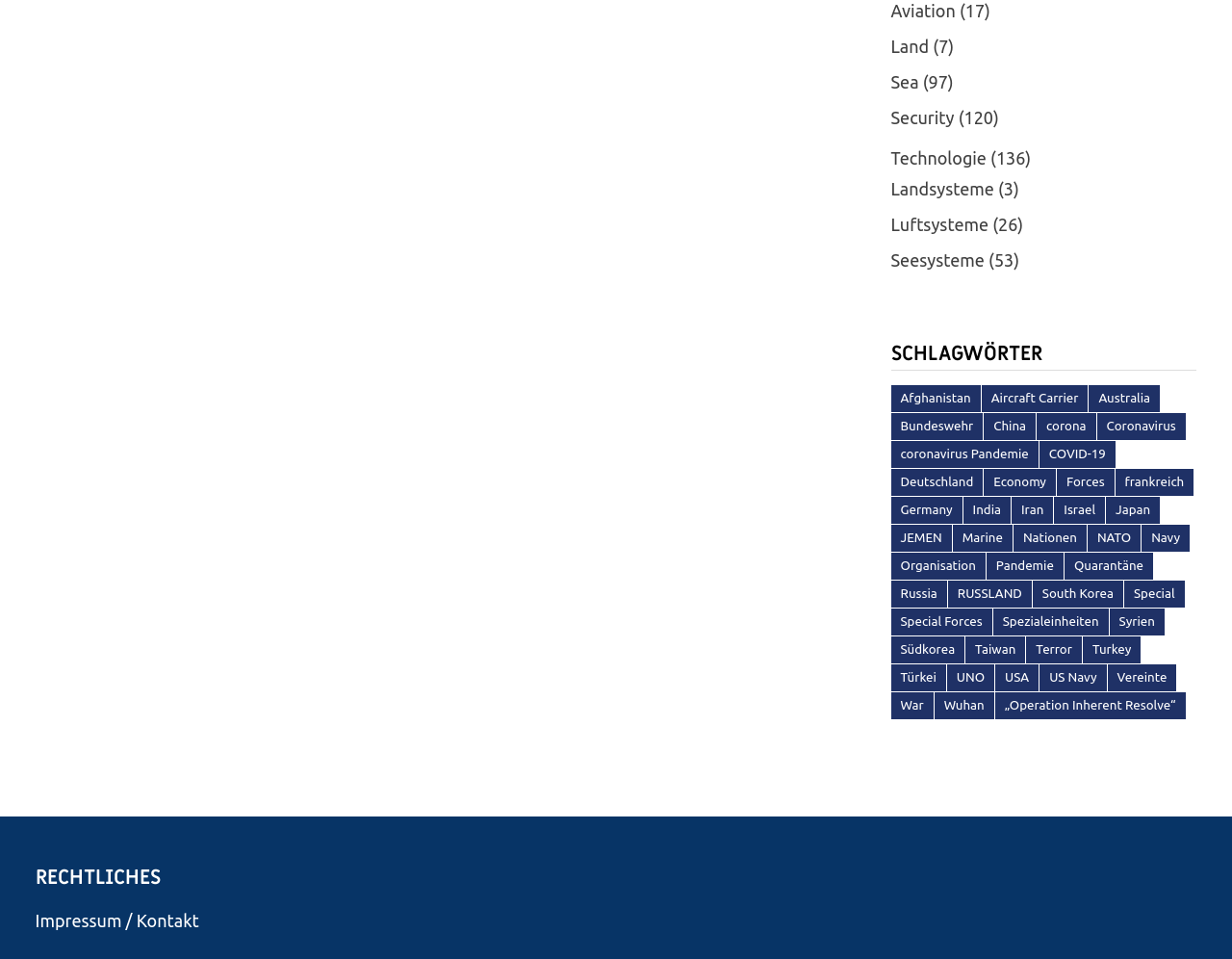How many headings are on the webpage?
Refer to the screenshot and respond with a concise word or phrase.

2